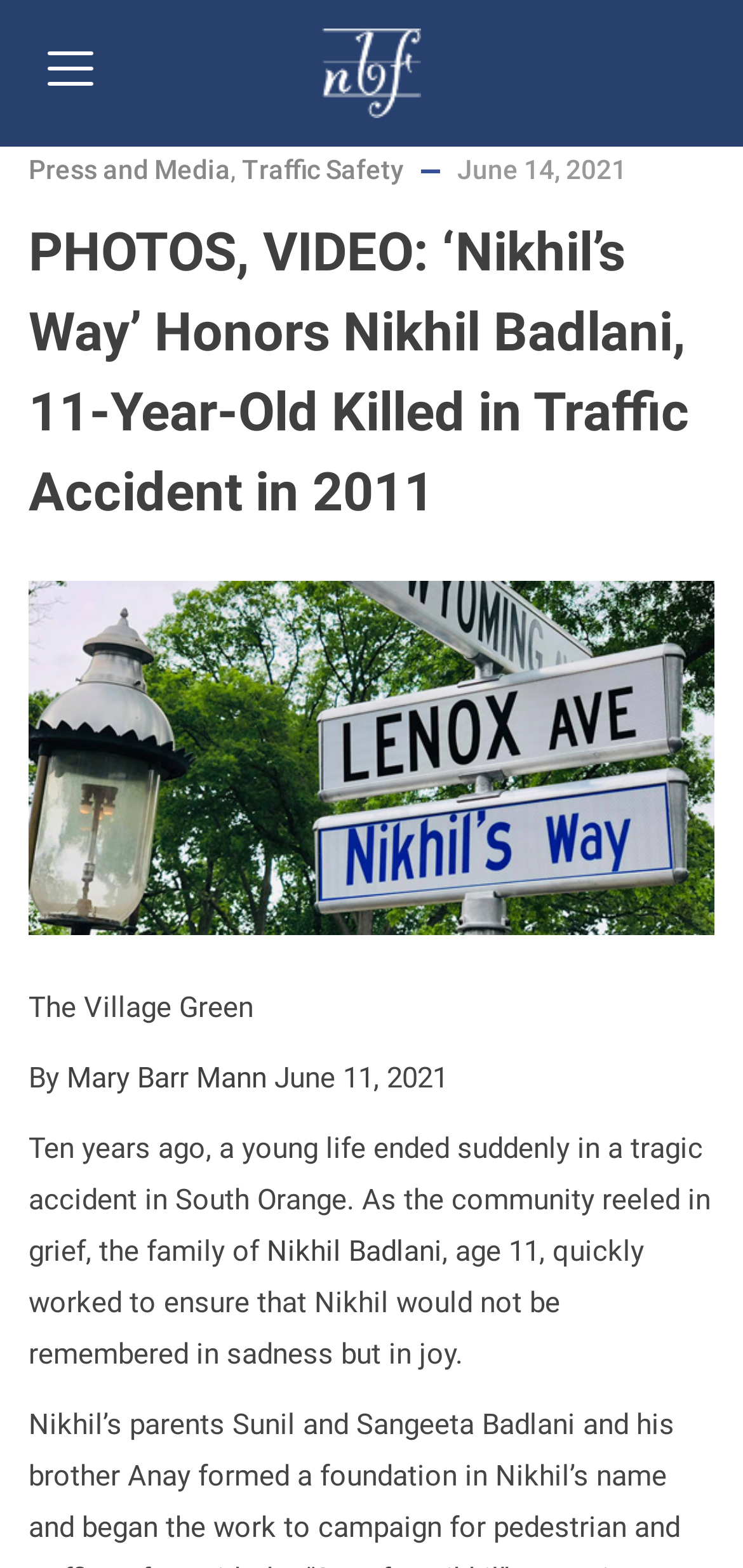Given the description "parent_node: Employment Opportunity-Client Support Coordinator", determine the bounding box of the corresponding UI element.

None